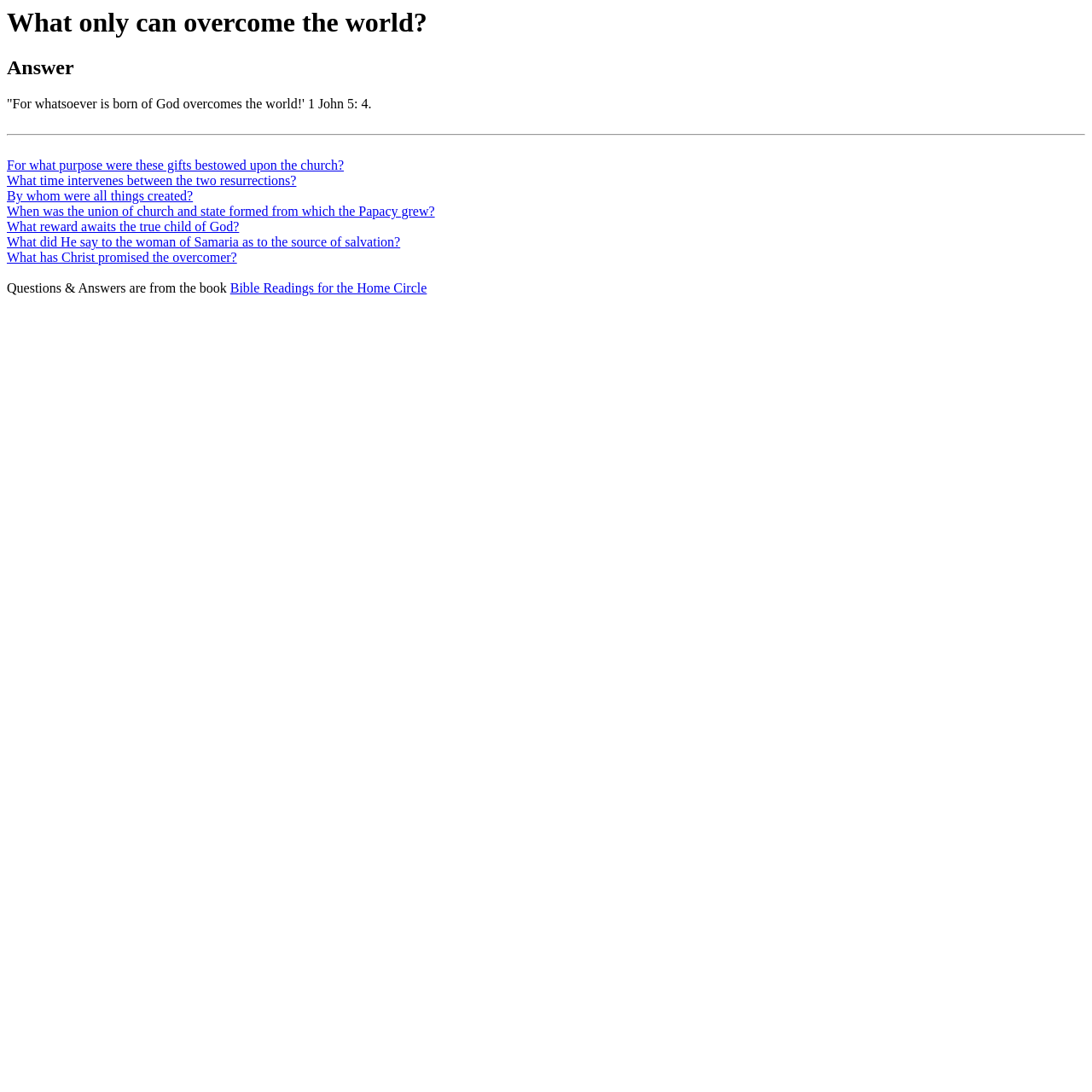Please identify the bounding box coordinates of the region to click in order to complete the task: "Explore 'What time intervenes between the two resurrections?'". The coordinates must be four float numbers between 0 and 1, specified as [left, top, right, bottom].

[0.006, 0.159, 0.271, 0.172]